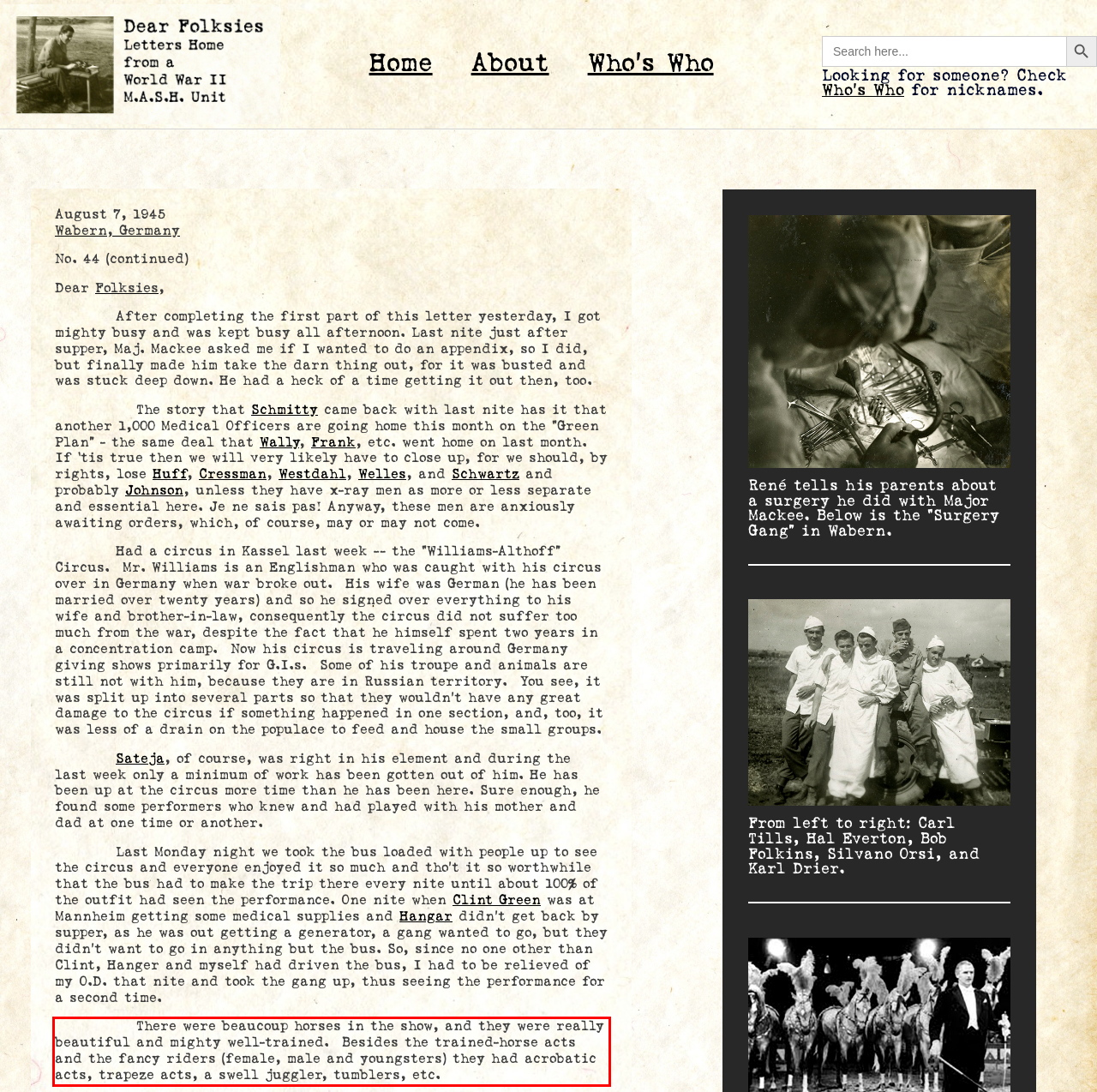You are looking at a screenshot of a webpage with a red rectangle bounding box. Use OCR to identify and extract the text content found inside this red bounding box.

There were beaucoup horses in the show, and they were really beautiful and mighty well-trained. Besides the trained-horse acts and the fancy riders (female, male and youngsters) they had acrobatic acts, trapeze acts, a swell juggler, tumblers, etc.